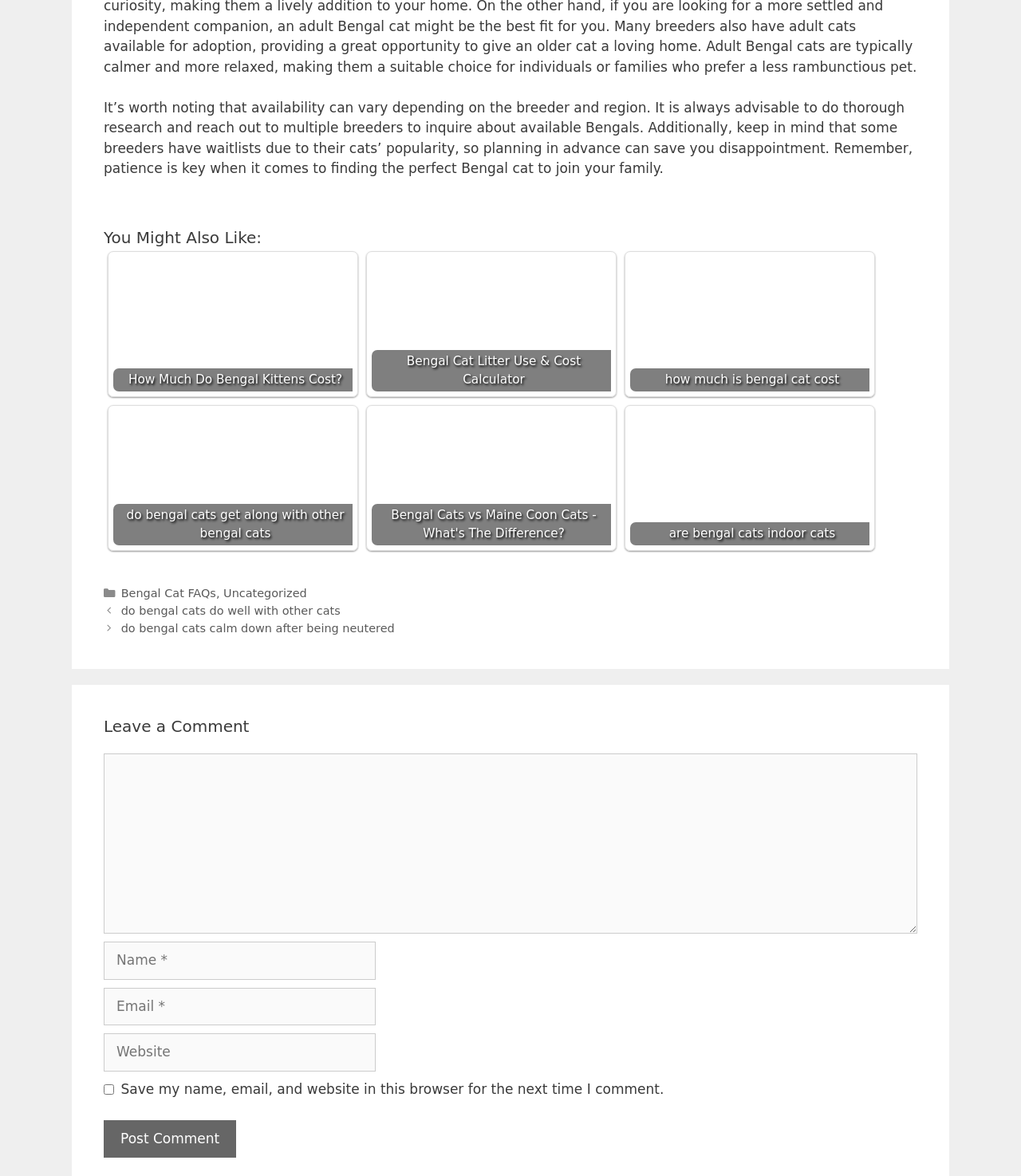What is the purpose of the 'Save my name, email, and website' checkbox?
Look at the screenshot and give a one-word or phrase answer.

To save user information